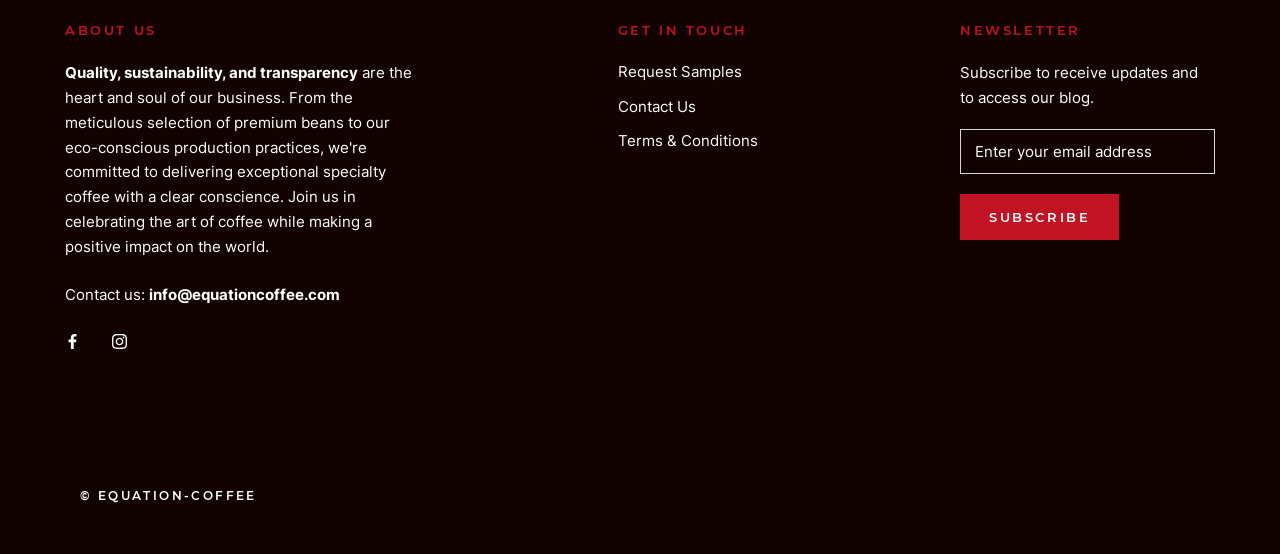Identify the bounding box of the UI element that matches this description: "Terms & Conditions".

[0.482, 0.235, 0.592, 0.276]